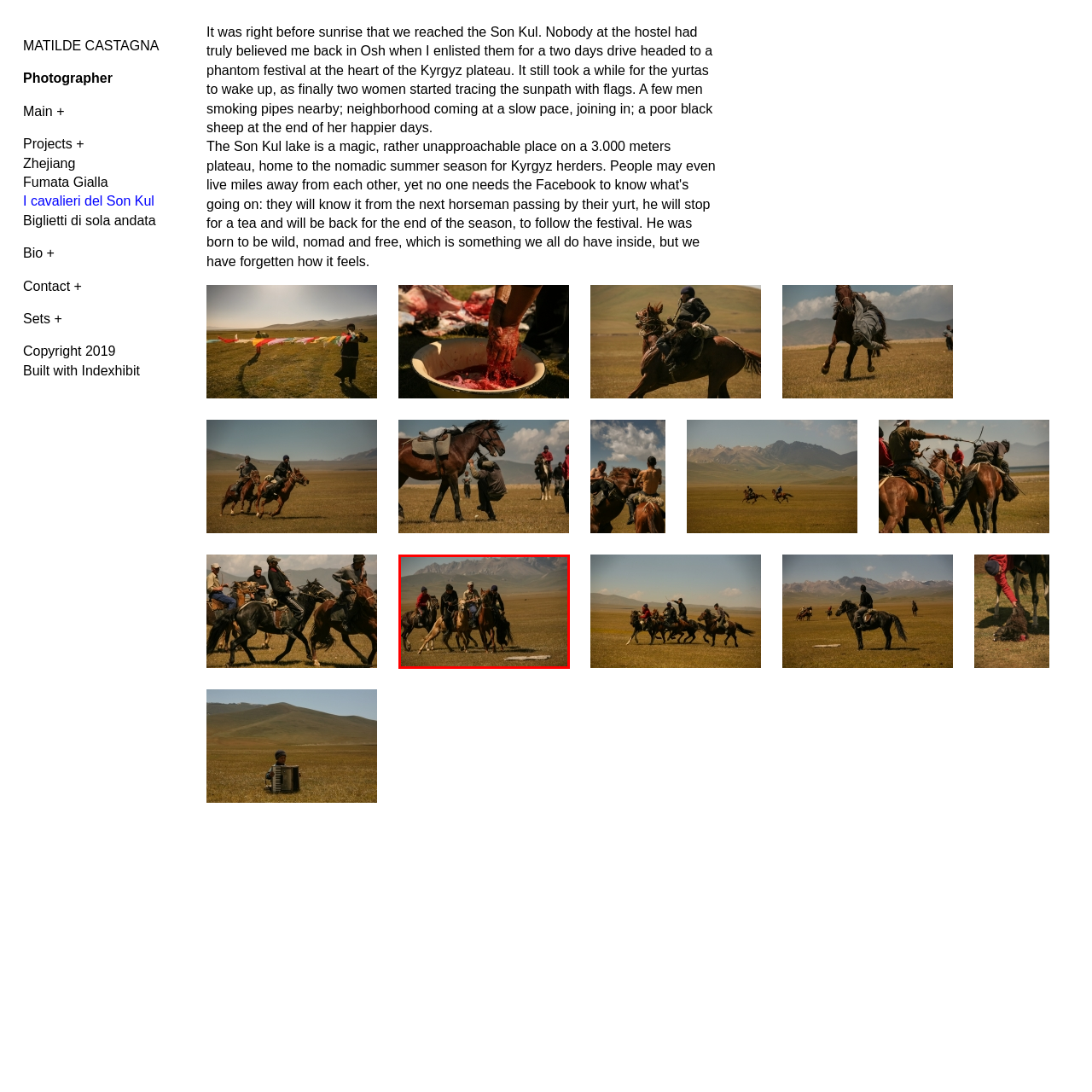Please look at the image within the red bounding box and provide a detailed answer to the following question based on the visual information: What is the attire of the riders in this event?

The caption describes the riders as being adorned in casual attire, embodying the spirit of the event, suggesting that the riders are not wearing formal or traditional clothing, but rather casual clothes that are suitable for the occasion.